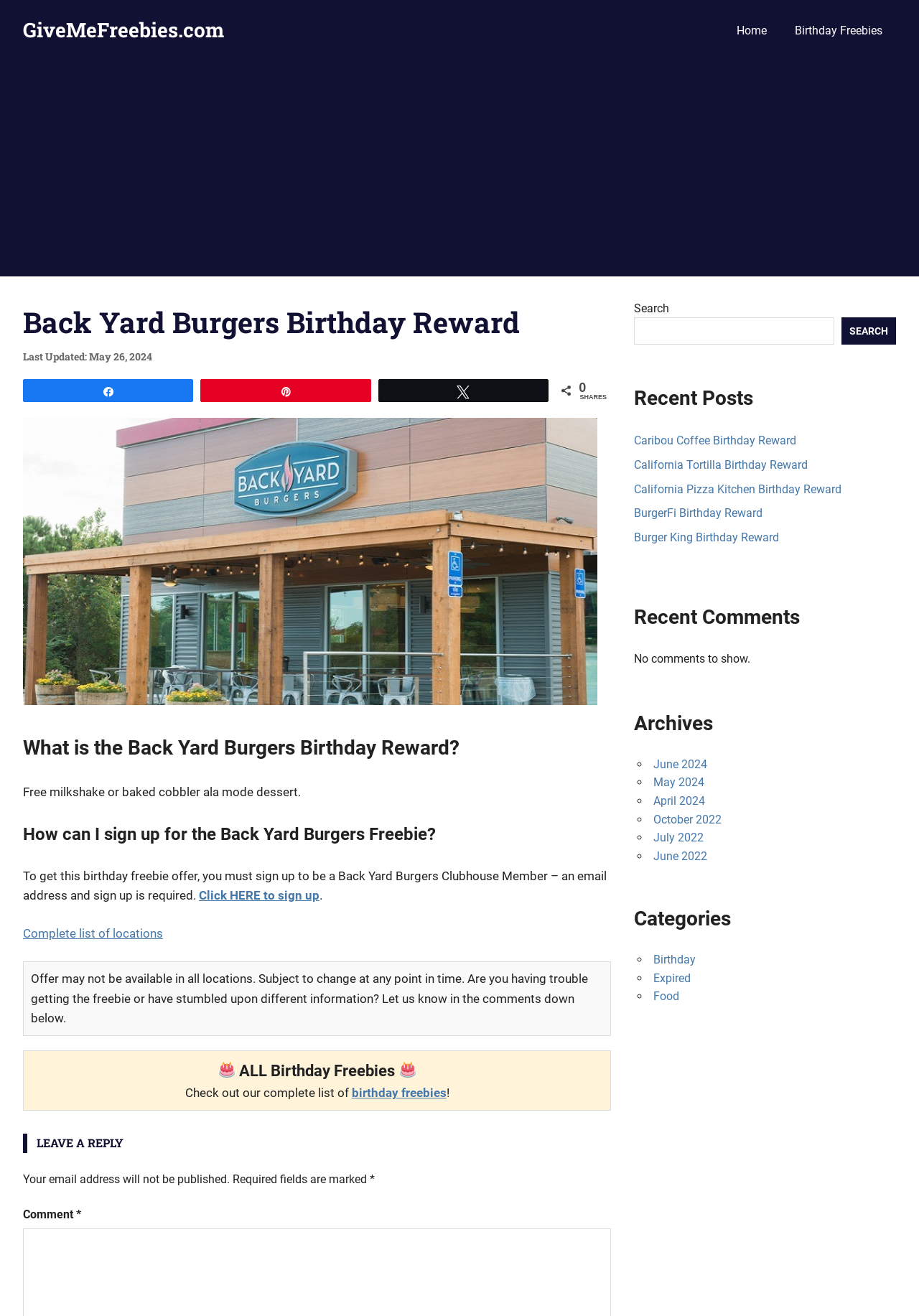Kindly determine the bounding box coordinates for the area that needs to be clicked to execute this instruction: "Read the '2024 Vision: What Investors Can Foresee After the Bond Market Battle' article".

None